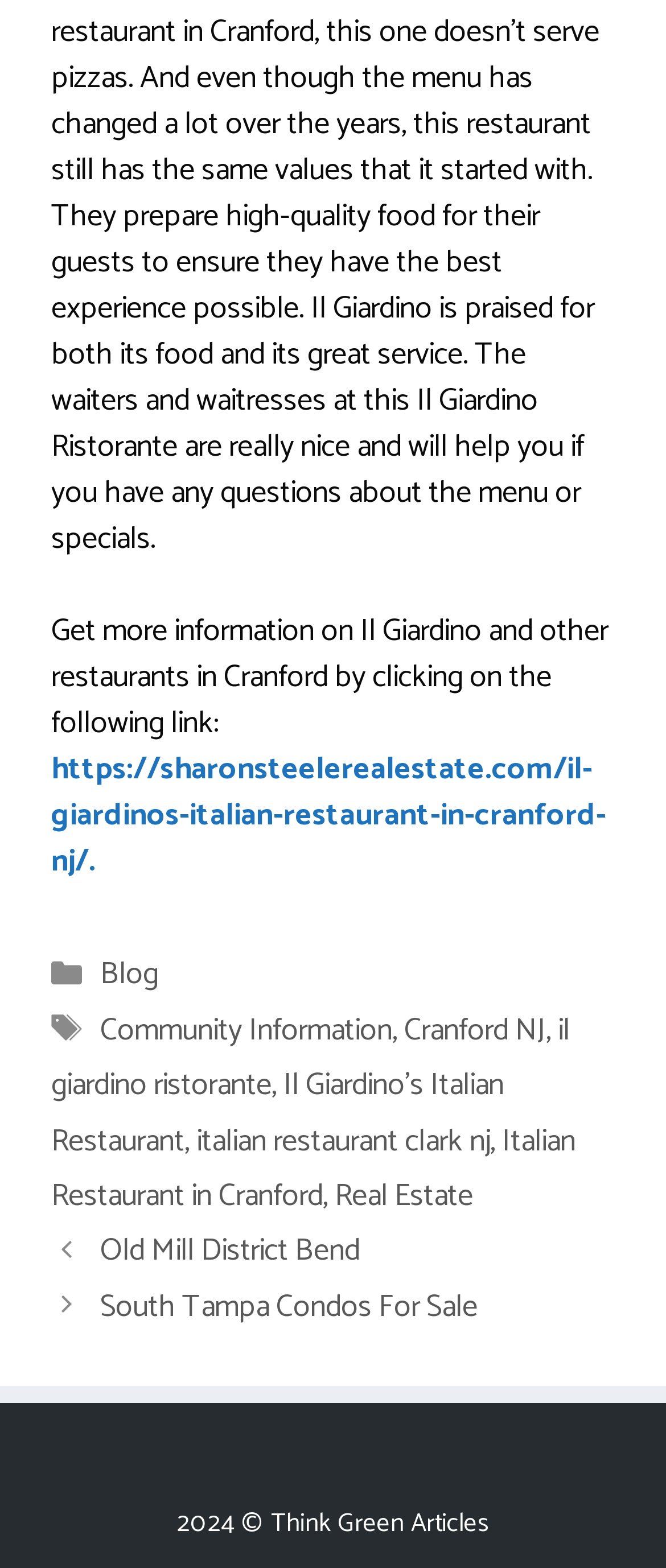Find the bounding box coordinates of the element to click in order to complete this instruction: "Visit the previous post". The bounding box coordinates must be four float numbers between 0 and 1, denoted as [left, top, right, bottom].

[0.151, 0.782, 0.541, 0.815]